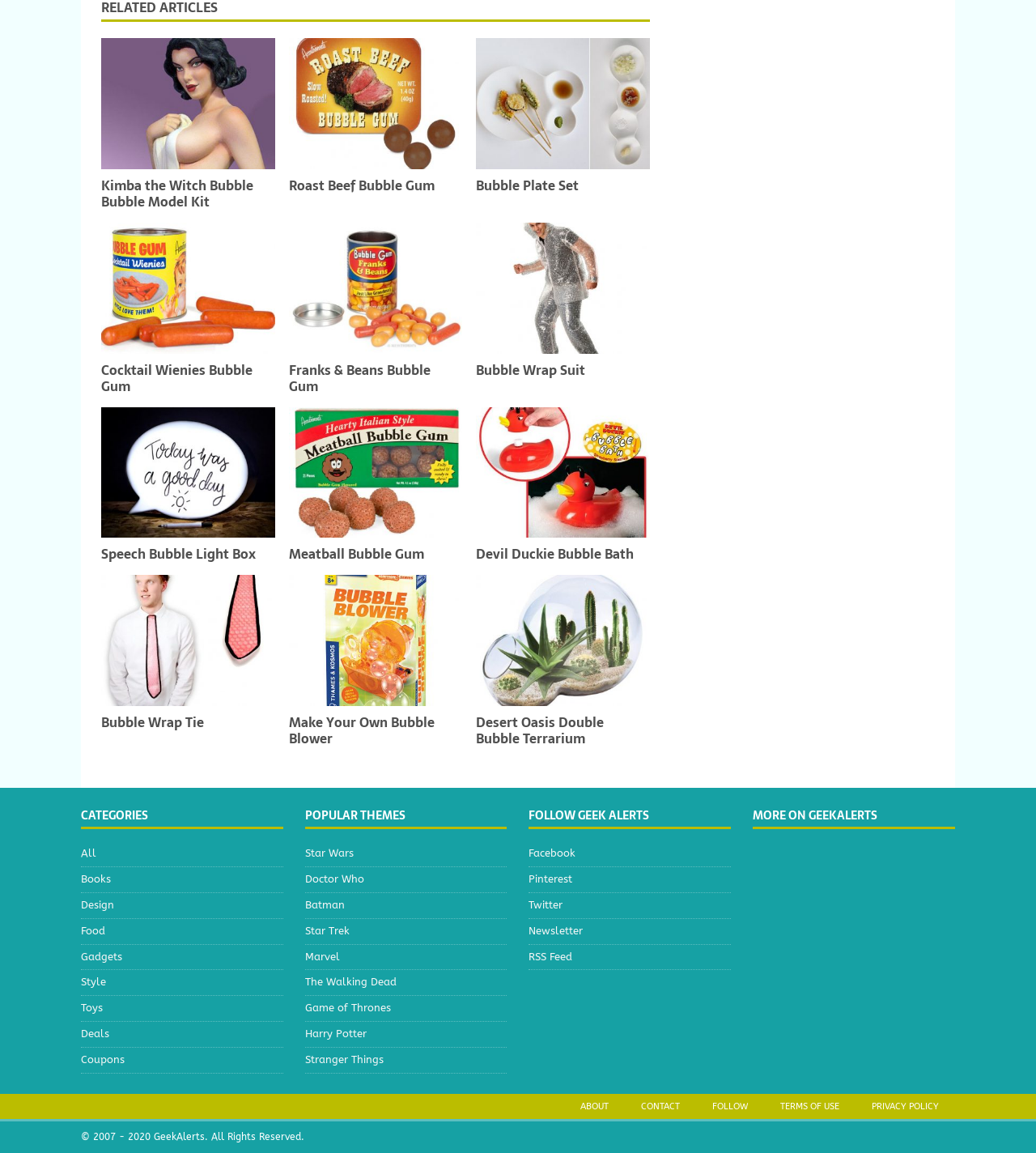Identify the bounding box coordinates of the part that should be clicked to carry out this instruction: "View Roast Beef Bubble Gum".

[0.279, 0.033, 0.446, 0.147]